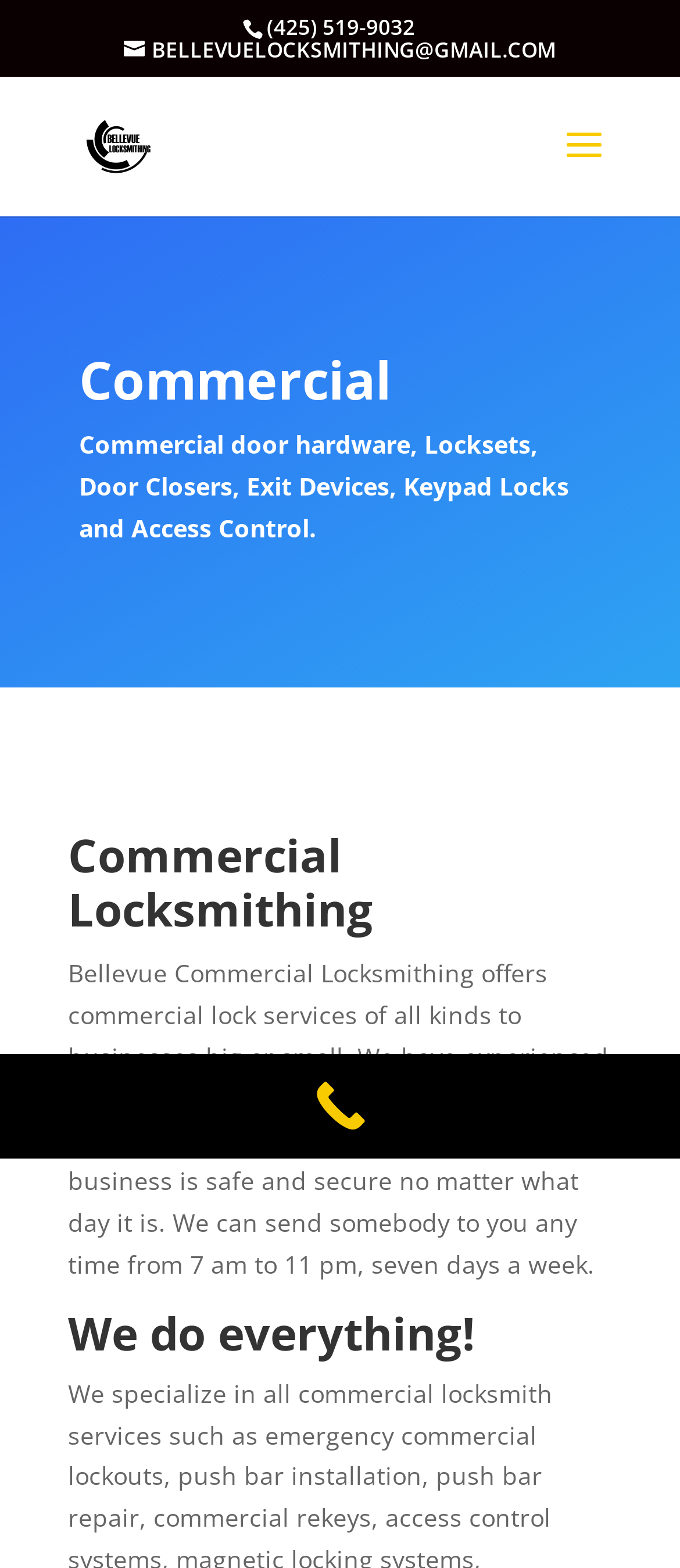Review the image closely and give a comprehensive answer to the question: What is the email address of Bellevue Locksmithing?

I found the email address by looking at the link element with the bounding box coordinates [0.182, 0.022, 0.818, 0.041], which contains the email address 'BELLEVUELOCKSMITHING@GMAIL.COM'.